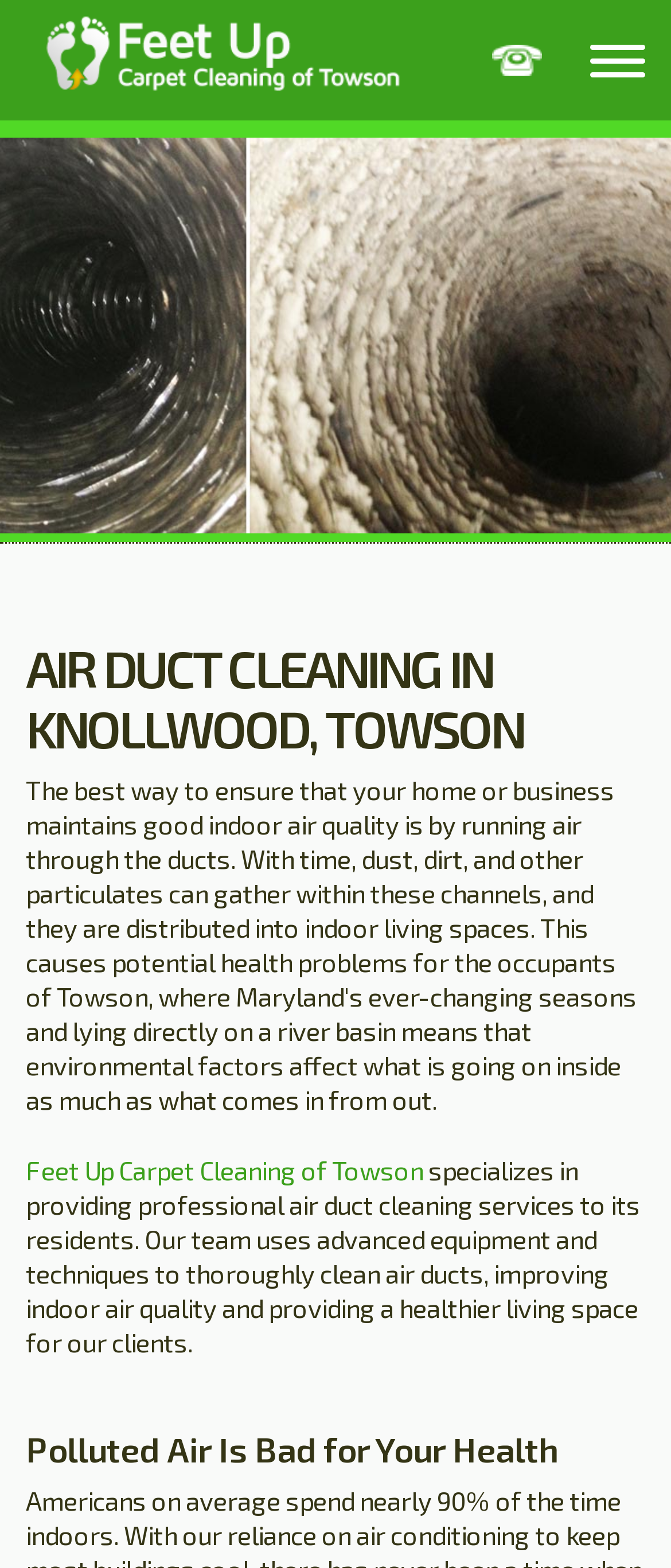Offer a detailed explanation of the webpage layout and contents.

The webpage is about Feet Up Carpet Cleaning of Towson, a trusted cleaning services provider that specializes in air duct cleaning in Knollwood, Towson. At the top left, there is a logo of Feet Up Carpet Cleaning of Towson, which is an image and a link. Next to it, there is a menu button. On the top right, there is a phone number link with a "Click to Call" image.

Below the top section, there is a navigation bar with six links: HOME, SERVICES, BLOG, ESTIMATE, GALLERY, and SITE MAP. These links are aligned horizontally and take up about half of the screen width.

The main content of the webpage starts with a heading "AIR DUCT CLEANING IN KNOLLWOOD, TOWSON" at the top left. Below it, there is a paragraph of text that describes the air duct cleaning services provided by Feet Up Carpet Cleaning of Towson. The text explains that the team uses advanced equipment and techniques to thoroughly clean air ducts, improving indoor air quality and providing a healthier living space for clients.

Further down, there is another heading "Polluted Air Is Bad for Your Health" at the bottom left. There are no images or other elements on the page besides the logo, the "Click to Call" image, and the navigation links.